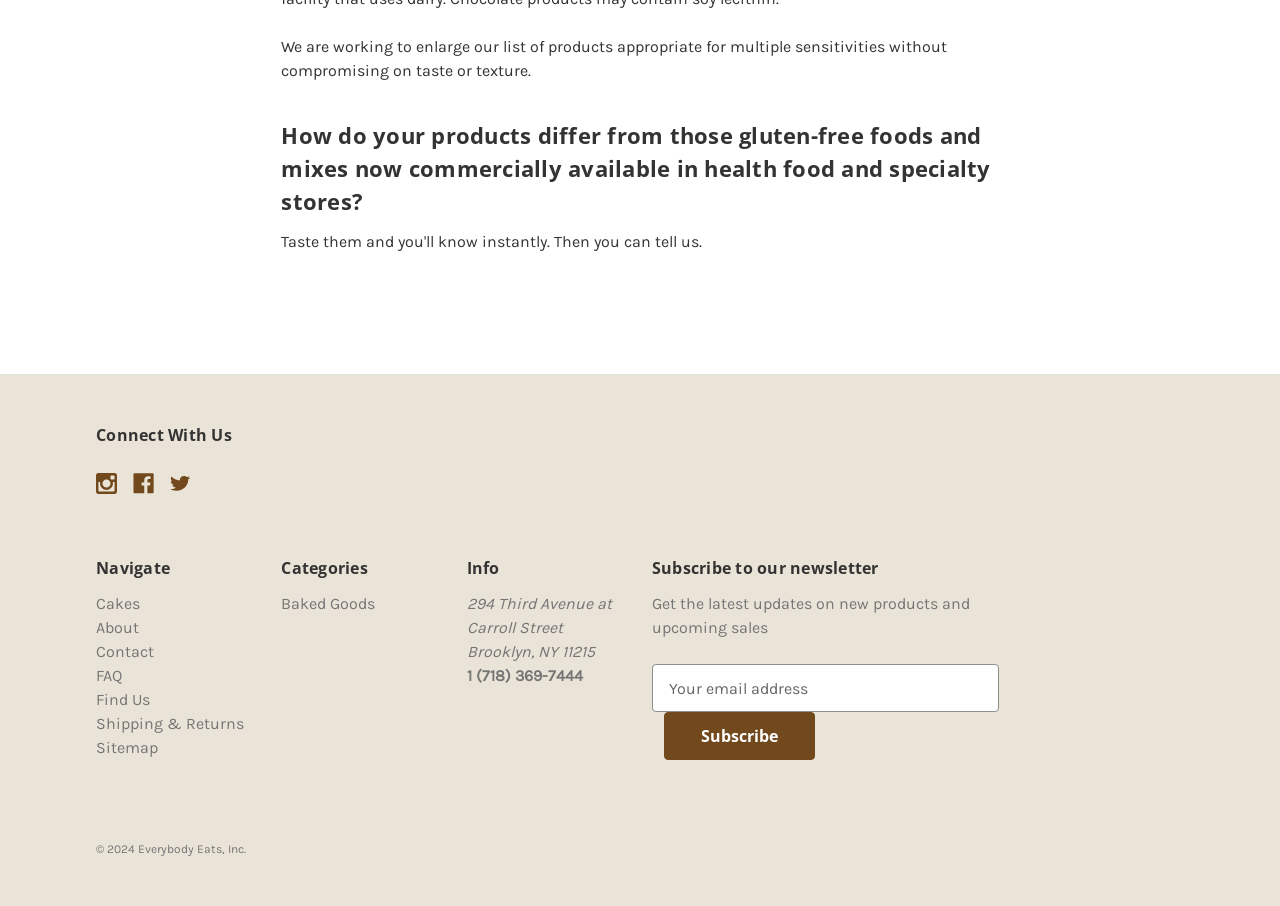What is the company's address?
We need a detailed and meticulous answer to the question.

I found the company's address by looking at the 'Info' section, where it is listed as '294 Third Avenue at Carroll Street, Brooklyn, NY 11215'.